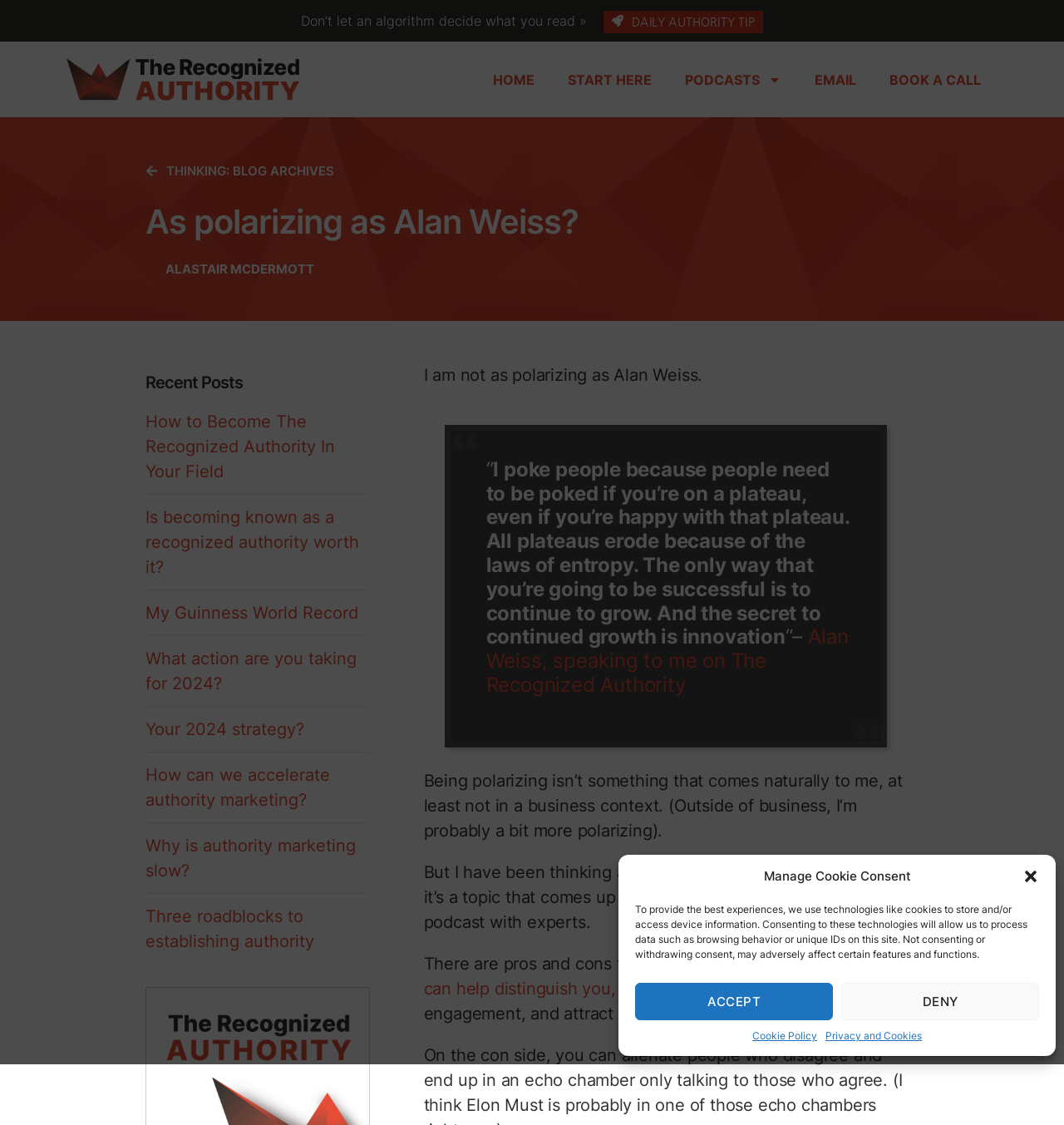Provide your answer to the question using just one word or phrase: What is the purpose of the 'ACCEPT' and 'DENY' buttons?

To consent to cookies